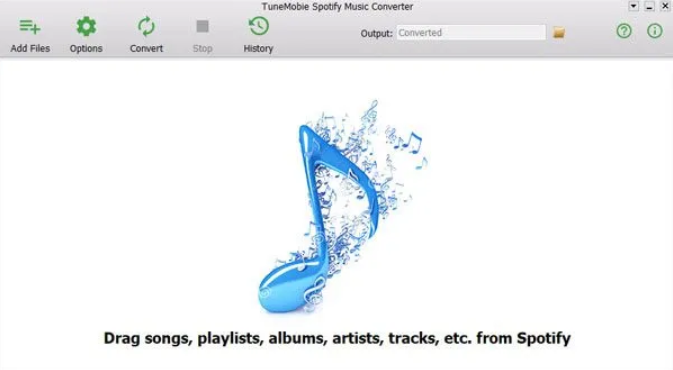Review the image closely and give a comprehensive answer to the question: What is the default output setting reflected?

The output setting reflected at the top right of the interface is 'Converted', demonstrating that users can choose their desired output format for streamlined music enjoyment.